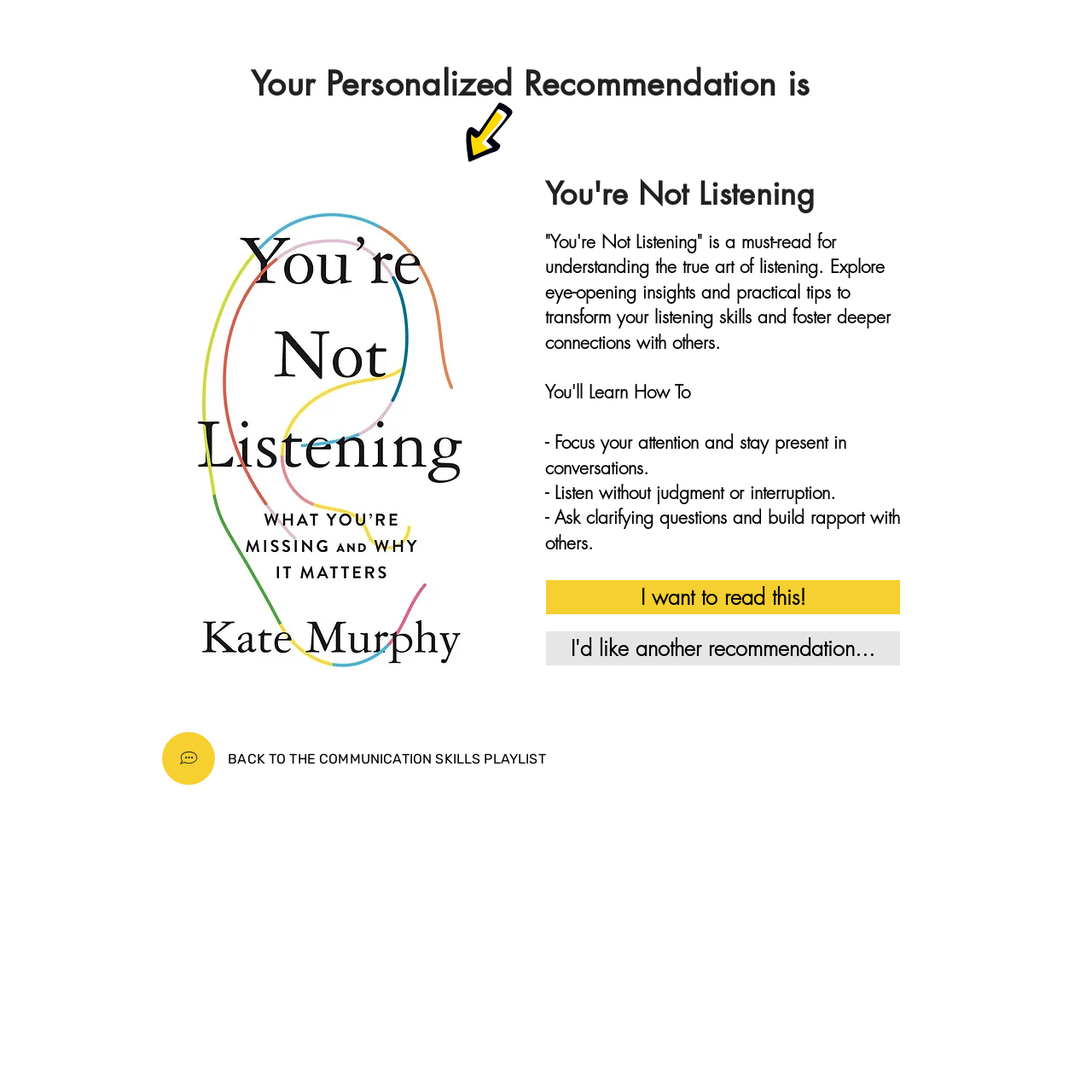Given the description "Home", provide the bounding box coordinates of the corresponding UI element.

[0.148, 0.67, 0.197, 0.719]